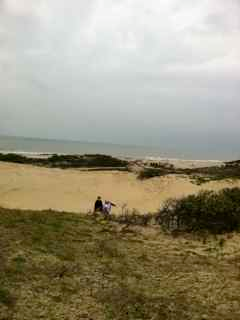Create a vivid and detailed description of the image.

Captured from the picturesque dunes of Den Haag, this image showcases the serene landscape where sandy hills meet the coastline. In the foreground, a couple is seen navigating through the lush, grassy terrain that leads to the beach. The soft, golden sand contrasts beautifully with the green shrubbery, creating a sense of tranquility. The sky above is overcast, hinting at the calming and reflective ambiance of the scene. The vastness of the ocean is visible in the background, merging seamlessly with the horizon, further enhancing the peaceful environment. This location, nestled just a street away from the bustling city, offers a perfect escape into nature for residents and visitors alike.